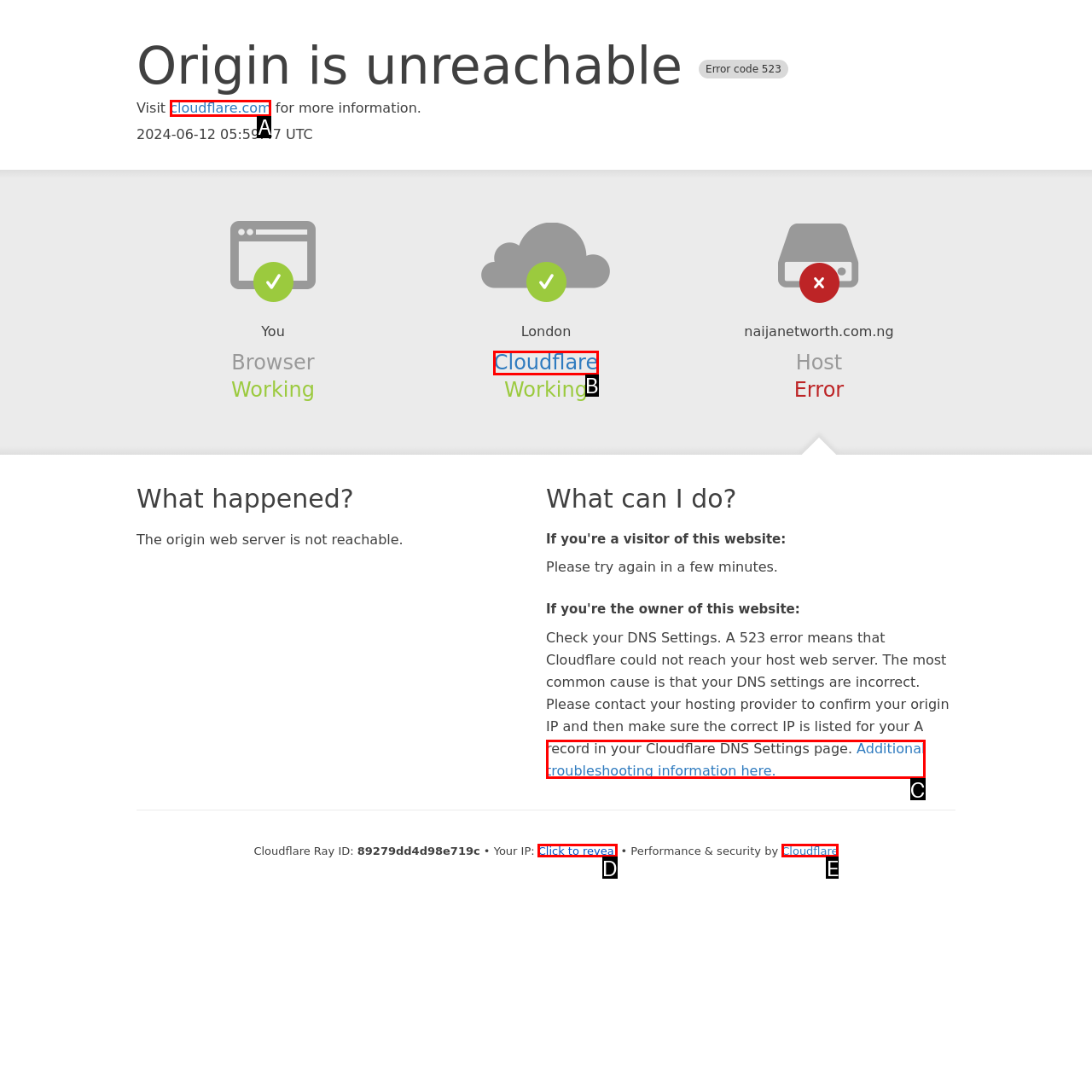Identify the HTML element that corresponds to the following description: SimGHOSTS 2018 Provide the letter of the best matching option.

None